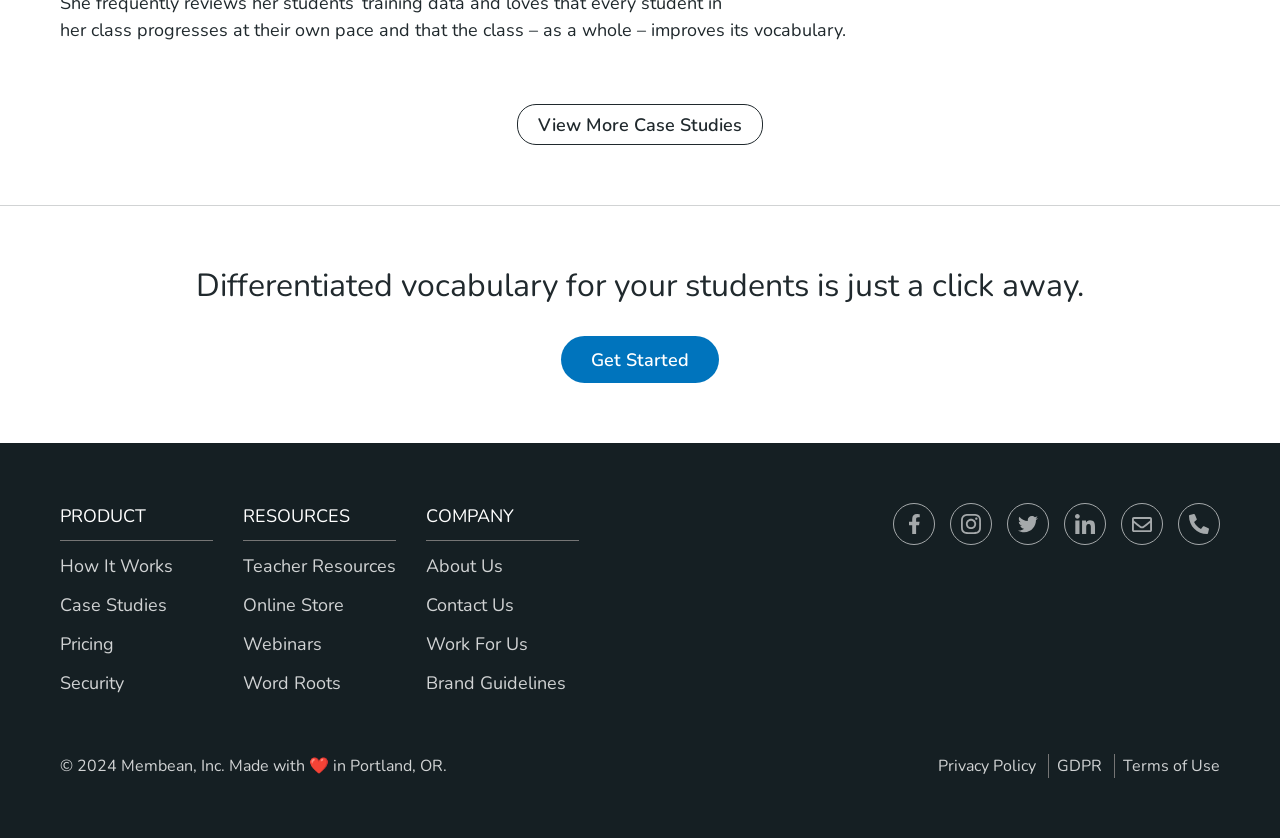What is the company name behind this website?
Please provide a single word or phrase answer based on the image.

Membean, Inc.